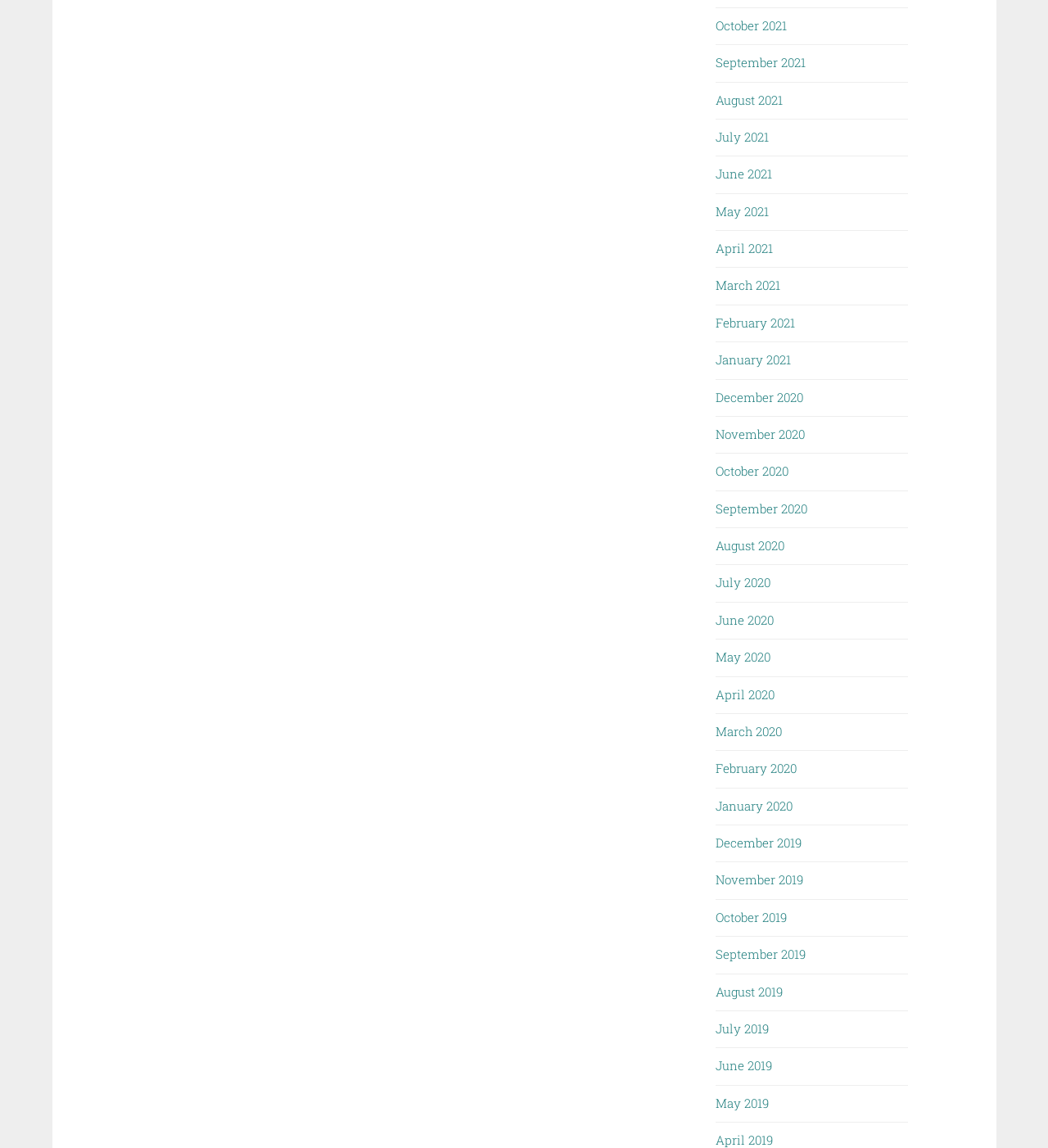Indicate the bounding box coordinates of the clickable region to achieve the following instruction: "View April 2021."

[0.683, 0.209, 0.738, 0.223]